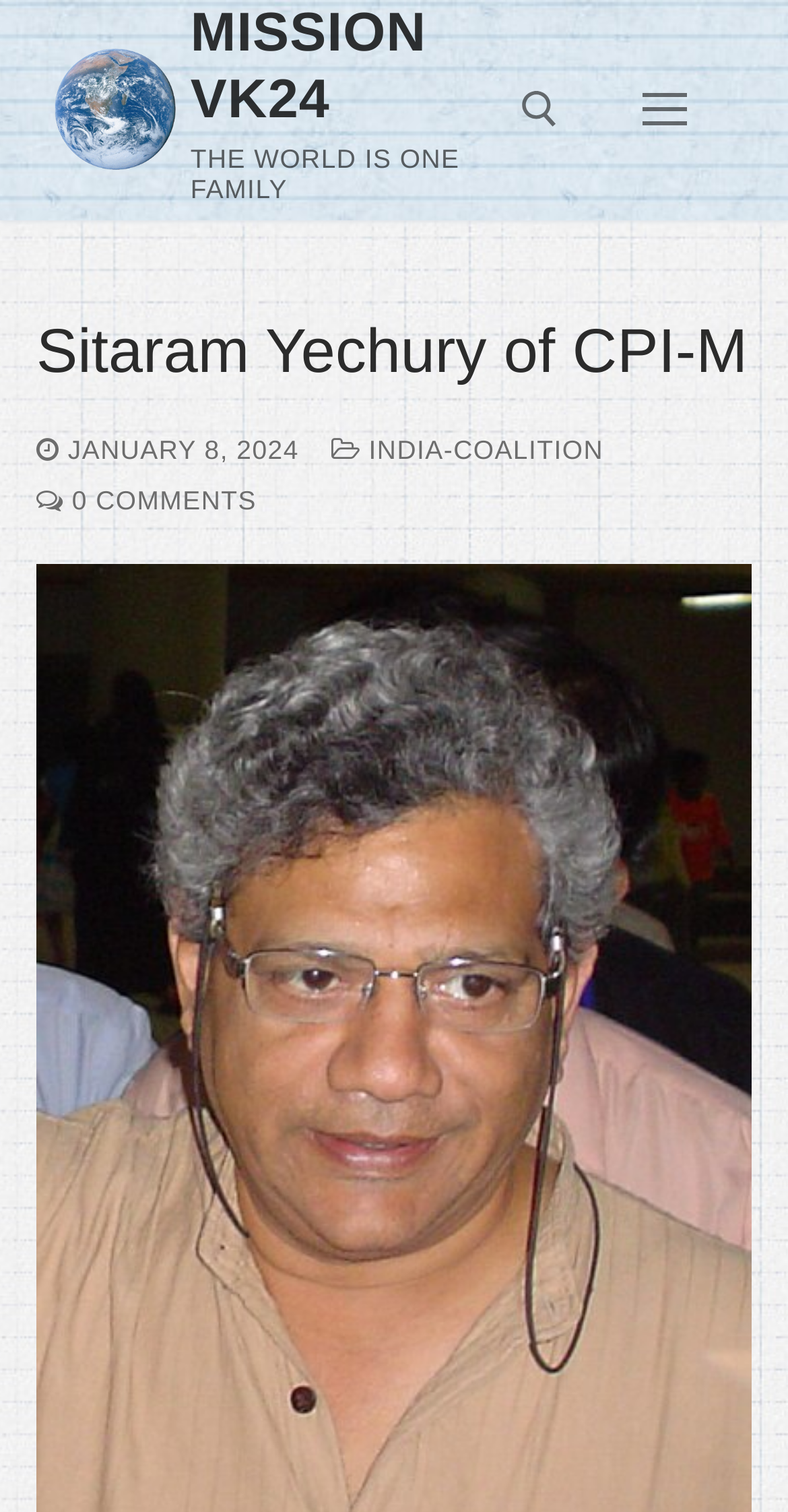Examine the image and give a thorough answer to the following question:
What is the function of the search box?

I inferred the function of the search box by looking at its position on the webpage and the surrounding elements. The search box is located near the top of the webpage, and it has a label 'Search for:' and a submit button, which suggests that it is used to search for content on the webpage.